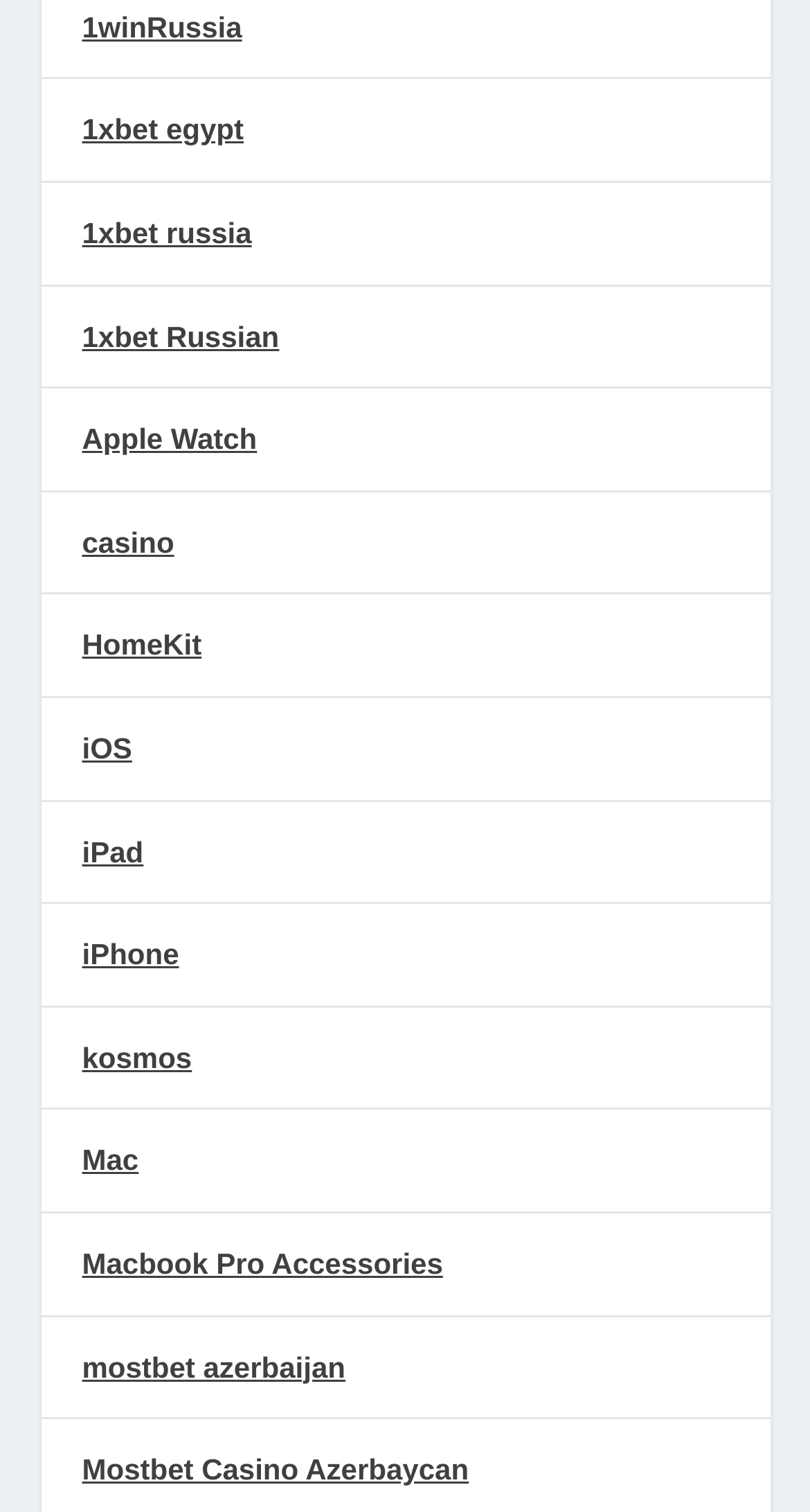Determine the bounding box coordinates of the section I need to click to execute the following instruction: "explore 1xbet Egypt". Provide the coordinates as four float numbers between 0 and 1, i.e., [left, top, right, bottom].

[0.101, 0.075, 0.301, 0.097]